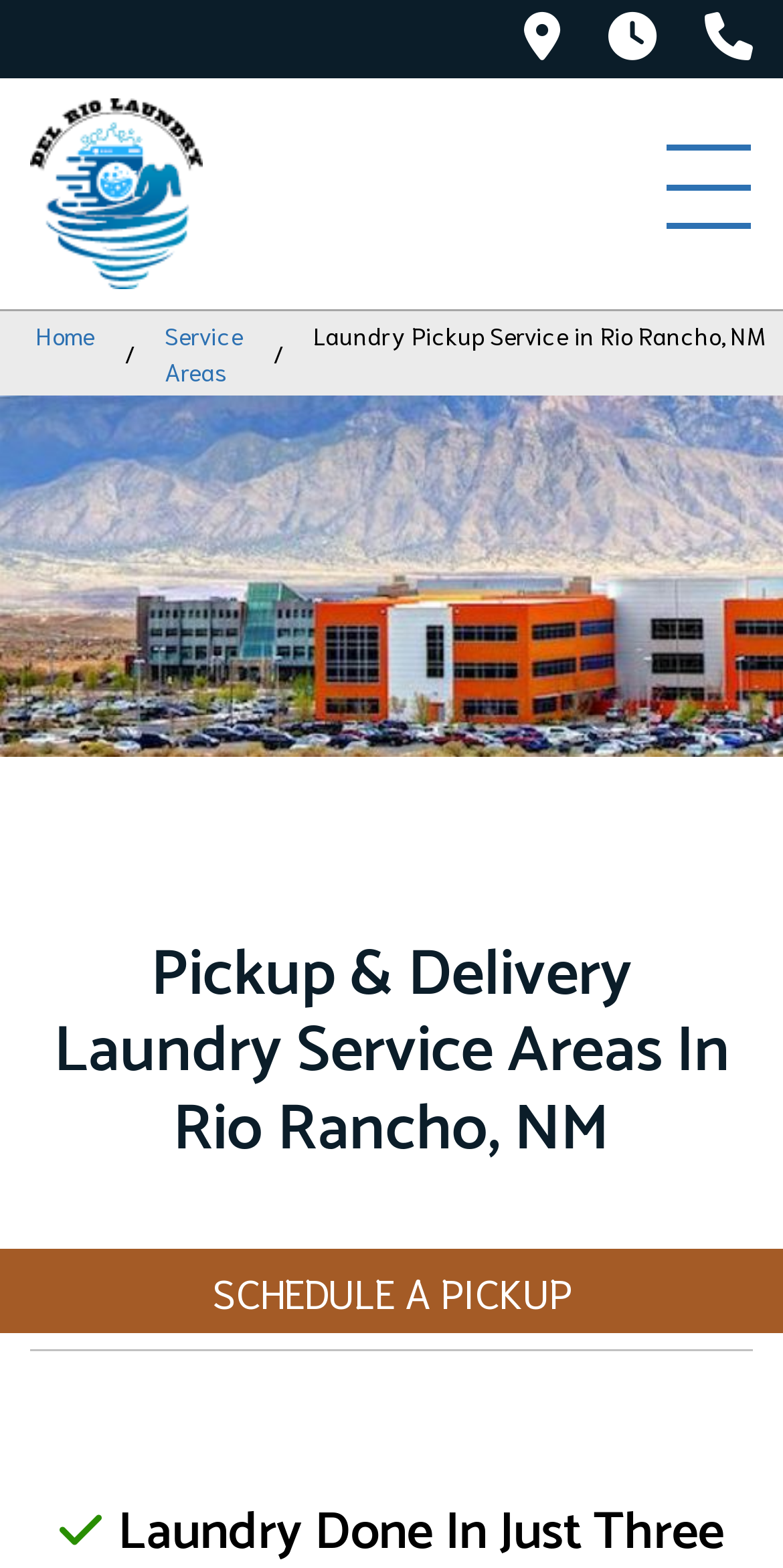What is the phone number?
Use the screenshot to answer the question with a single word or phrase.

(505) 702-4843